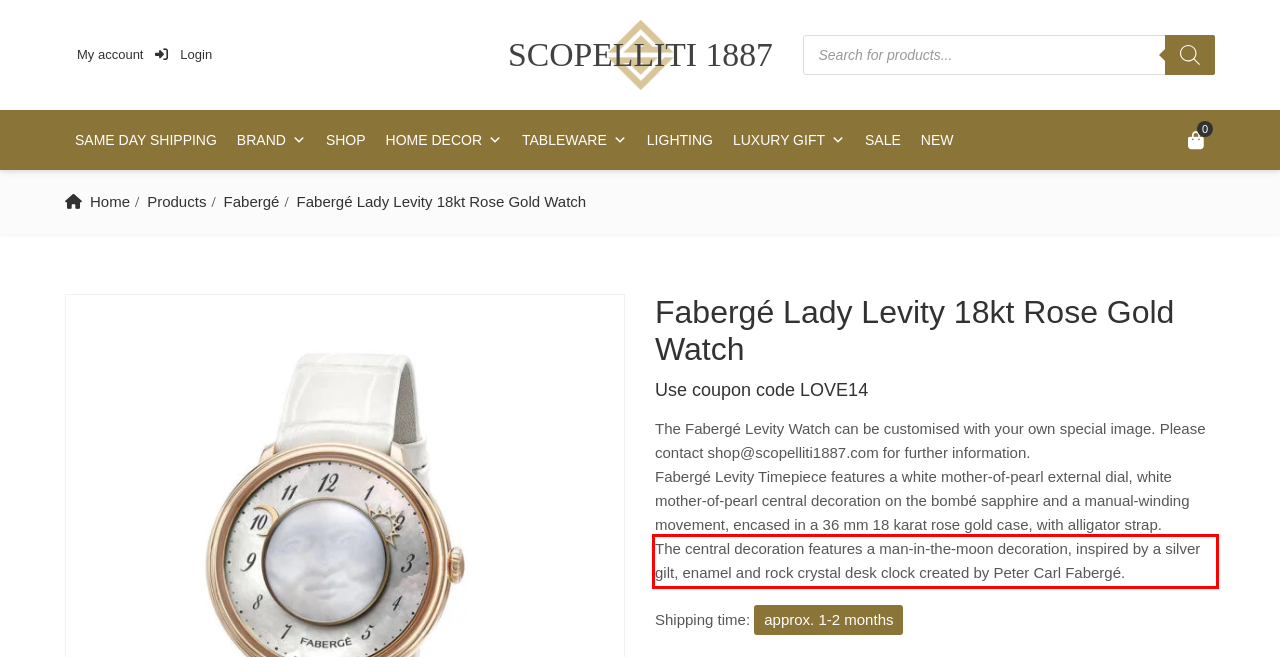With the provided screenshot of a webpage, locate the red bounding box and perform OCR to extract the text content inside it.

The central decoration features a man-in-the-moon decoration, inspired by a silver gilt, enamel and rock crystal desk clock created by Peter Carl Fabergé.